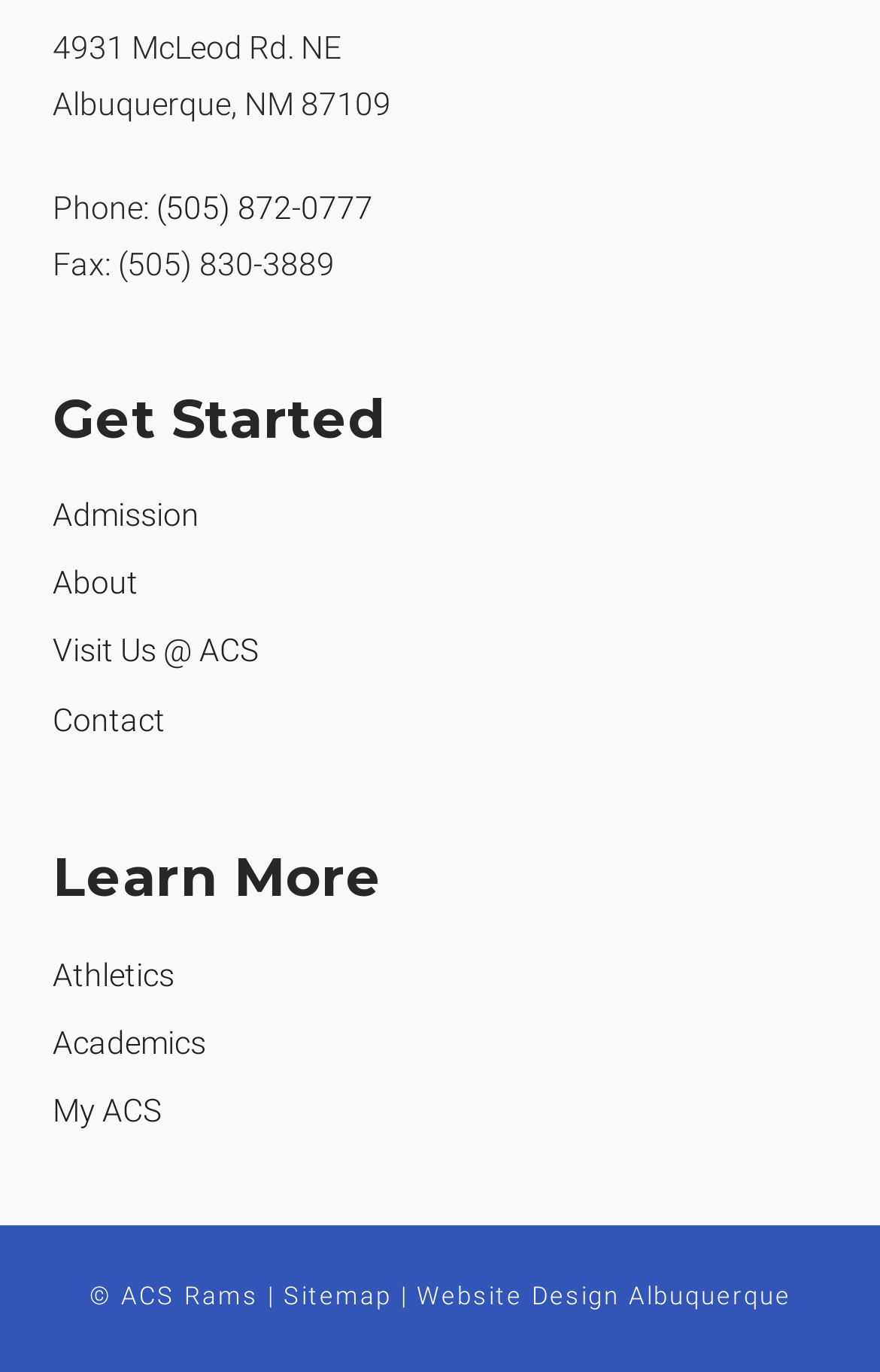Please identify the bounding box coordinates of the region to click in order to complete the given instruction: "Get phone number". The coordinates should be four float numbers between 0 and 1, i.e., [left, top, right, bottom].

[0.06, 0.138, 0.424, 0.165]